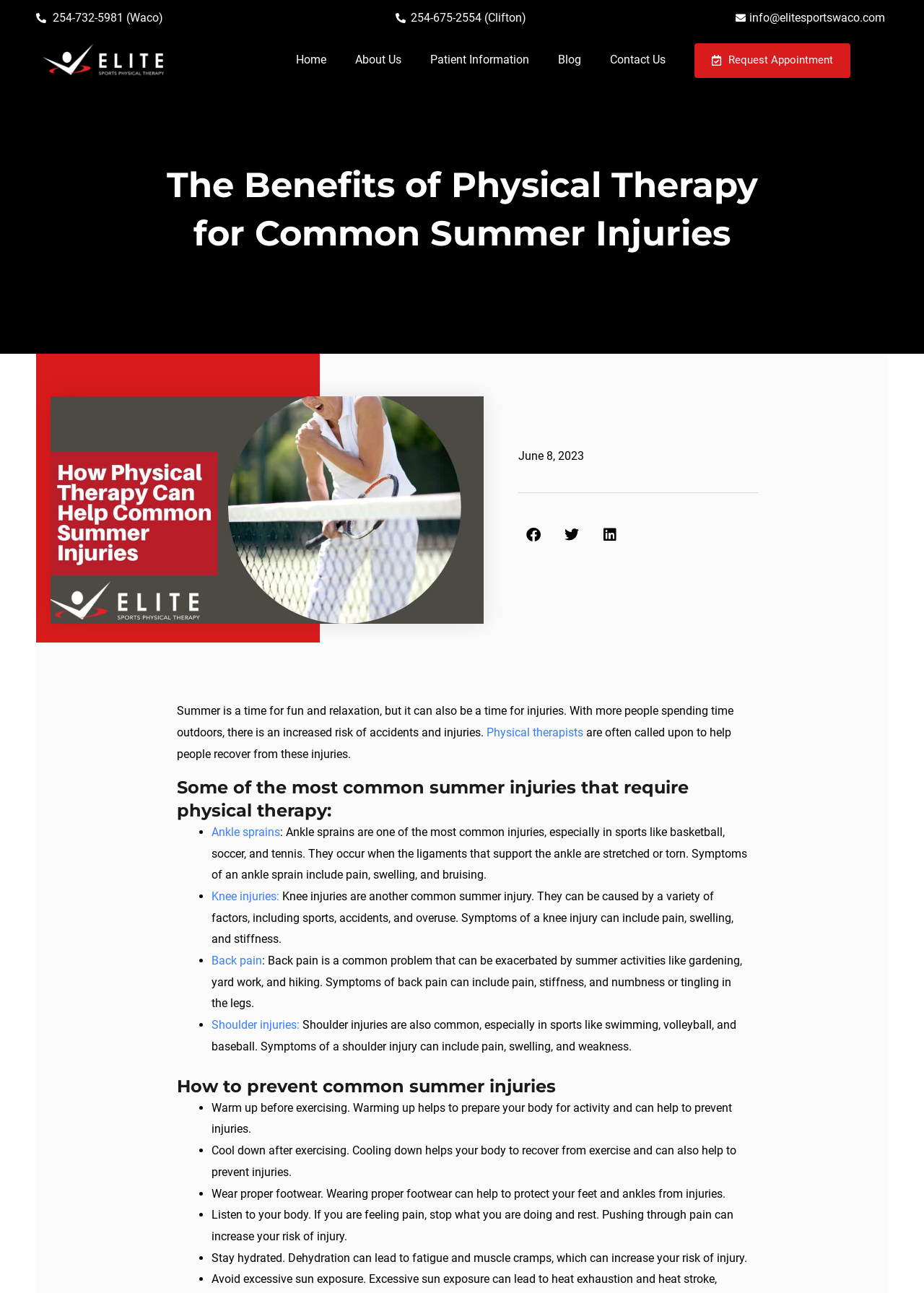What is one way to prevent common summer injuries?
Refer to the image and provide a detailed answer to the question.

I found this answer by reading the section 'How to prevent common summer injuries' which lists several ways to prevent injuries, including warming up before exercising.